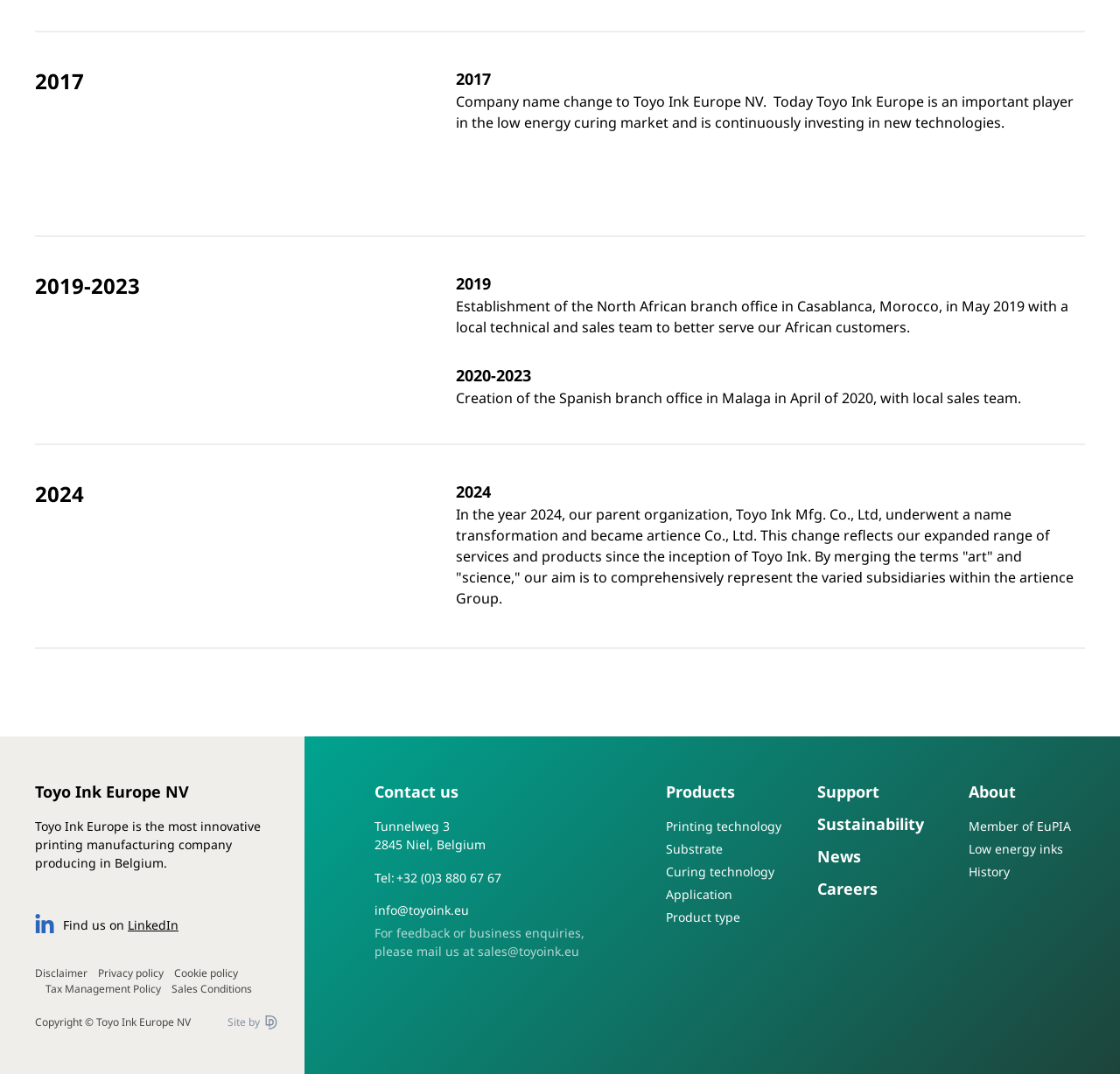Identify the bounding box coordinates of the section to be clicked to complete the task described by the following instruction: "Contact us through 'info@toyoink.eu'". The coordinates should be four float numbers between 0 and 1, formatted as [left, top, right, bottom].

[0.334, 0.839, 0.419, 0.855]